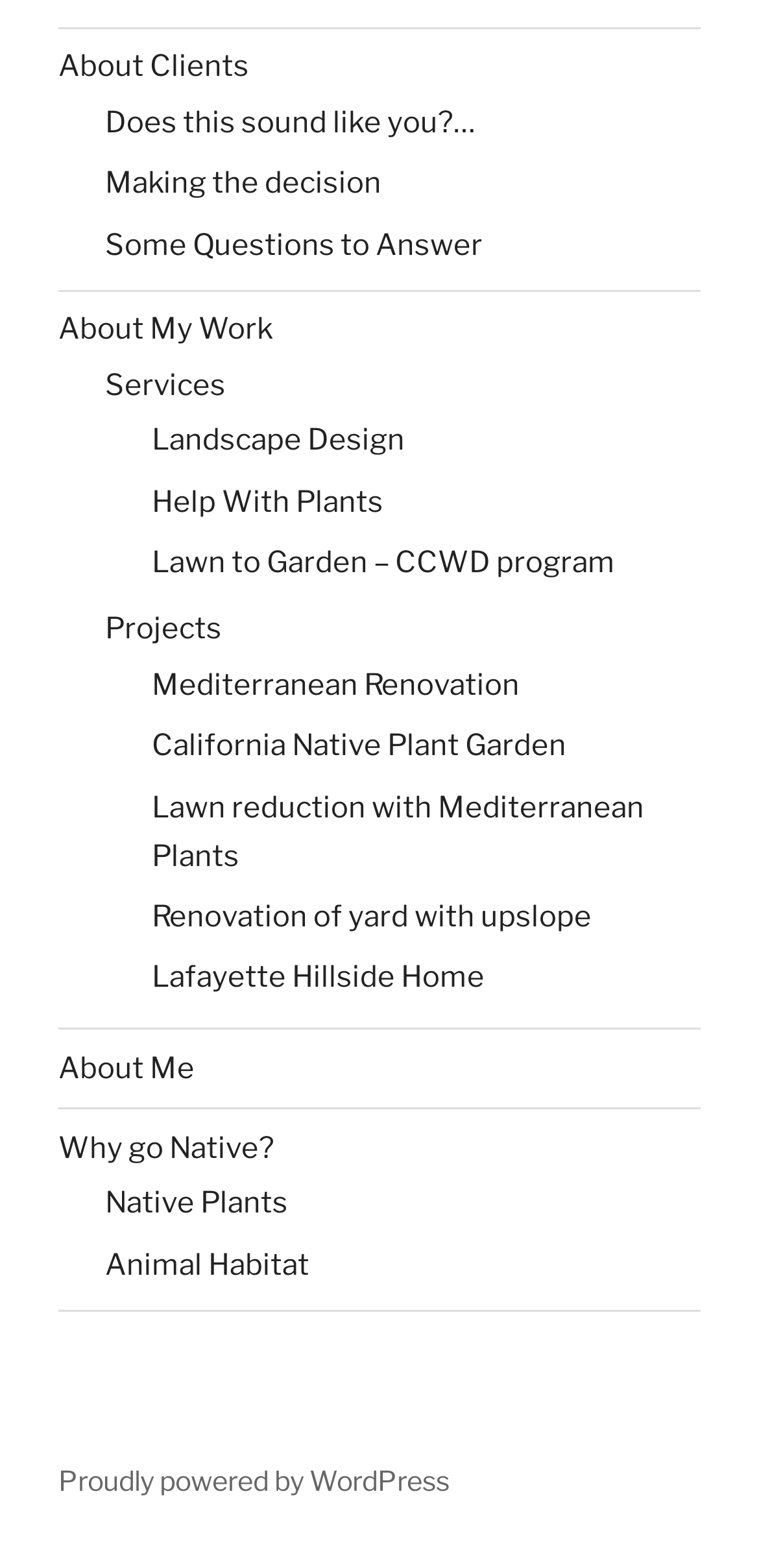Determine the coordinates of the bounding box that should be clicked to complete the instruction: "Discover why go native". The coordinates should be represented by four float numbers between 0 and 1: [left, top, right, bottom].

[0.077, 0.721, 0.362, 0.743]